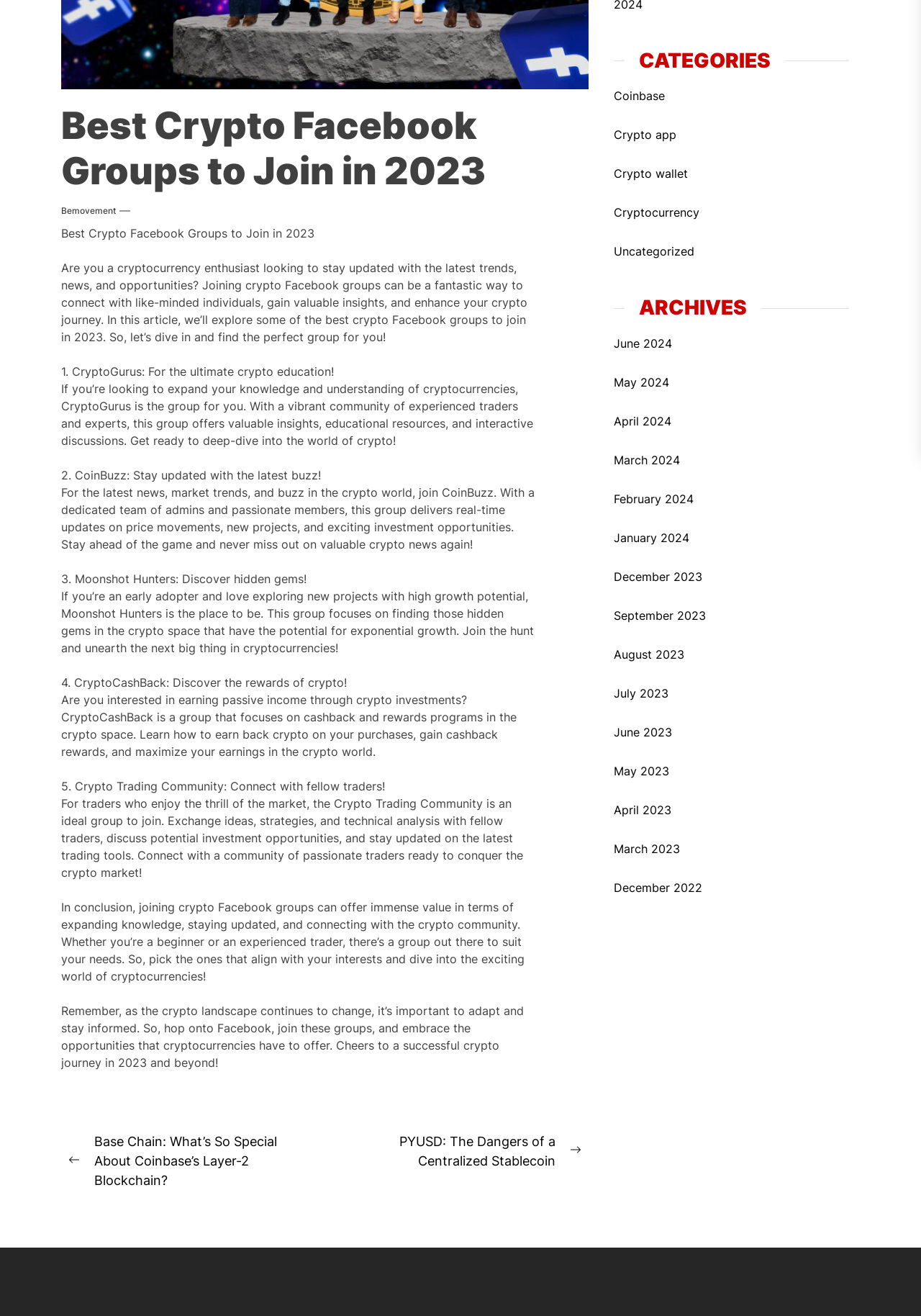Determine the bounding box coordinates for the HTML element described here: "Crypto wallet".

[0.667, 0.125, 0.752, 0.139]